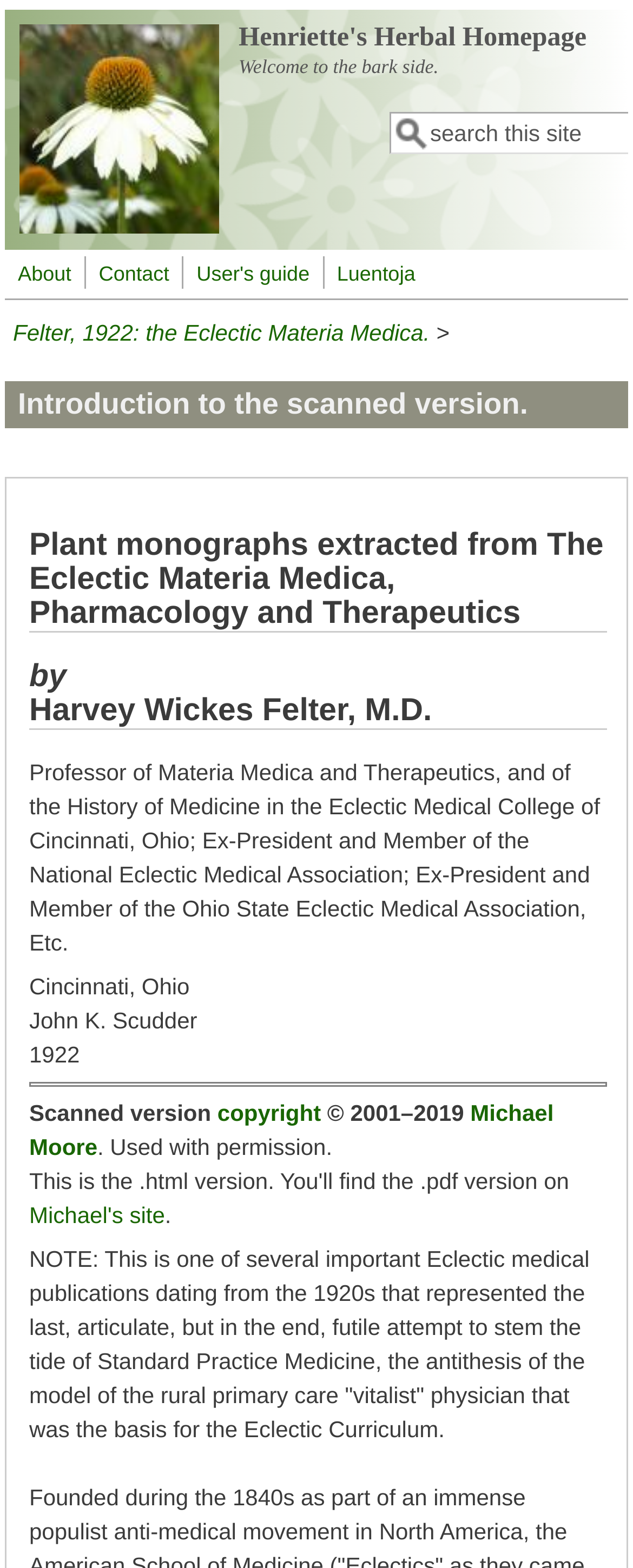Please find the bounding box coordinates for the clickable element needed to perform this instruction: "Follow on Instagram".

None